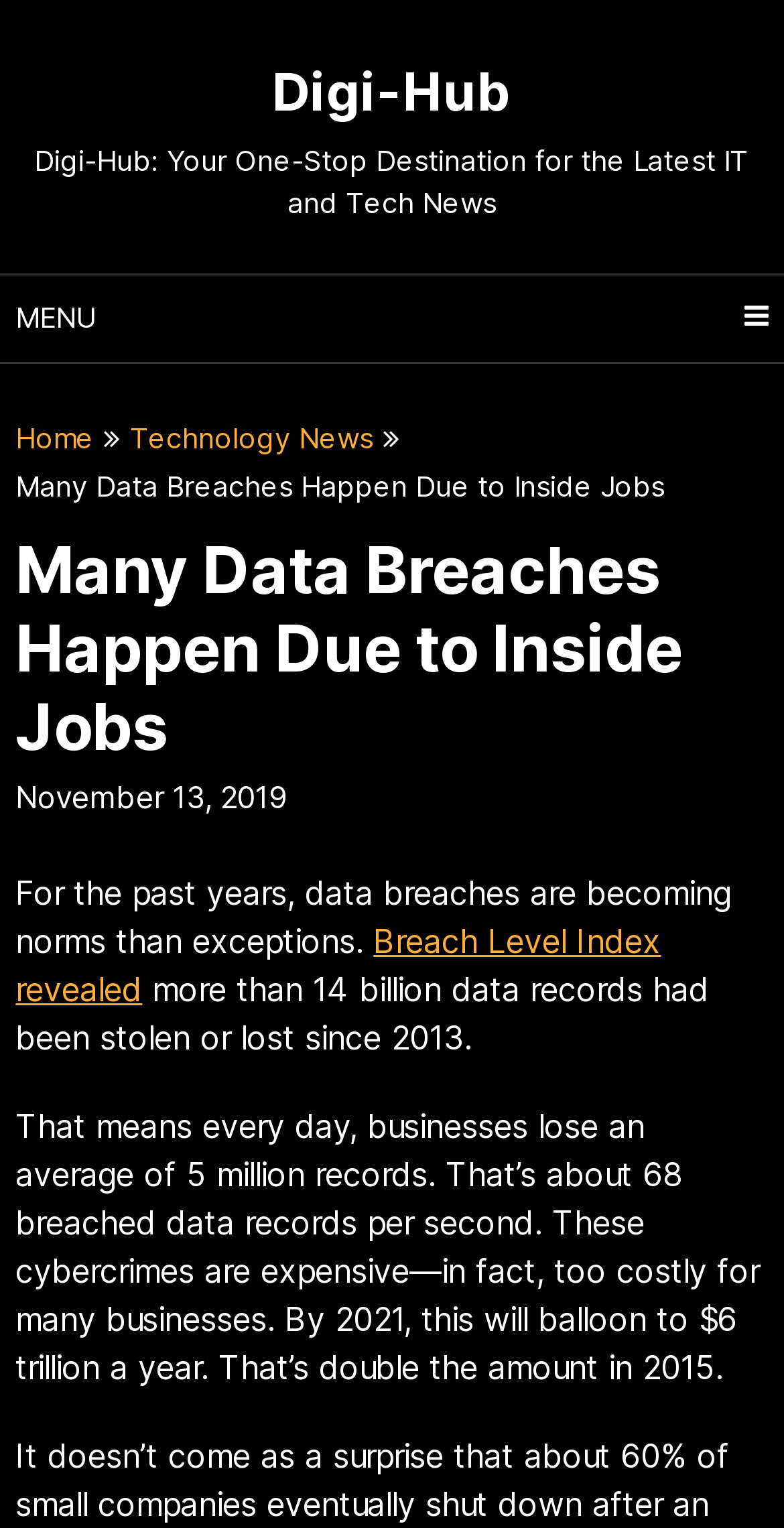Find the bounding box coordinates corresponding to the UI element with the description: "Technology News". The coordinates should be formatted as [left, top, right, bottom], with values as floats between 0 and 1.

[0.166, 0.275, 0.476, 0.297]